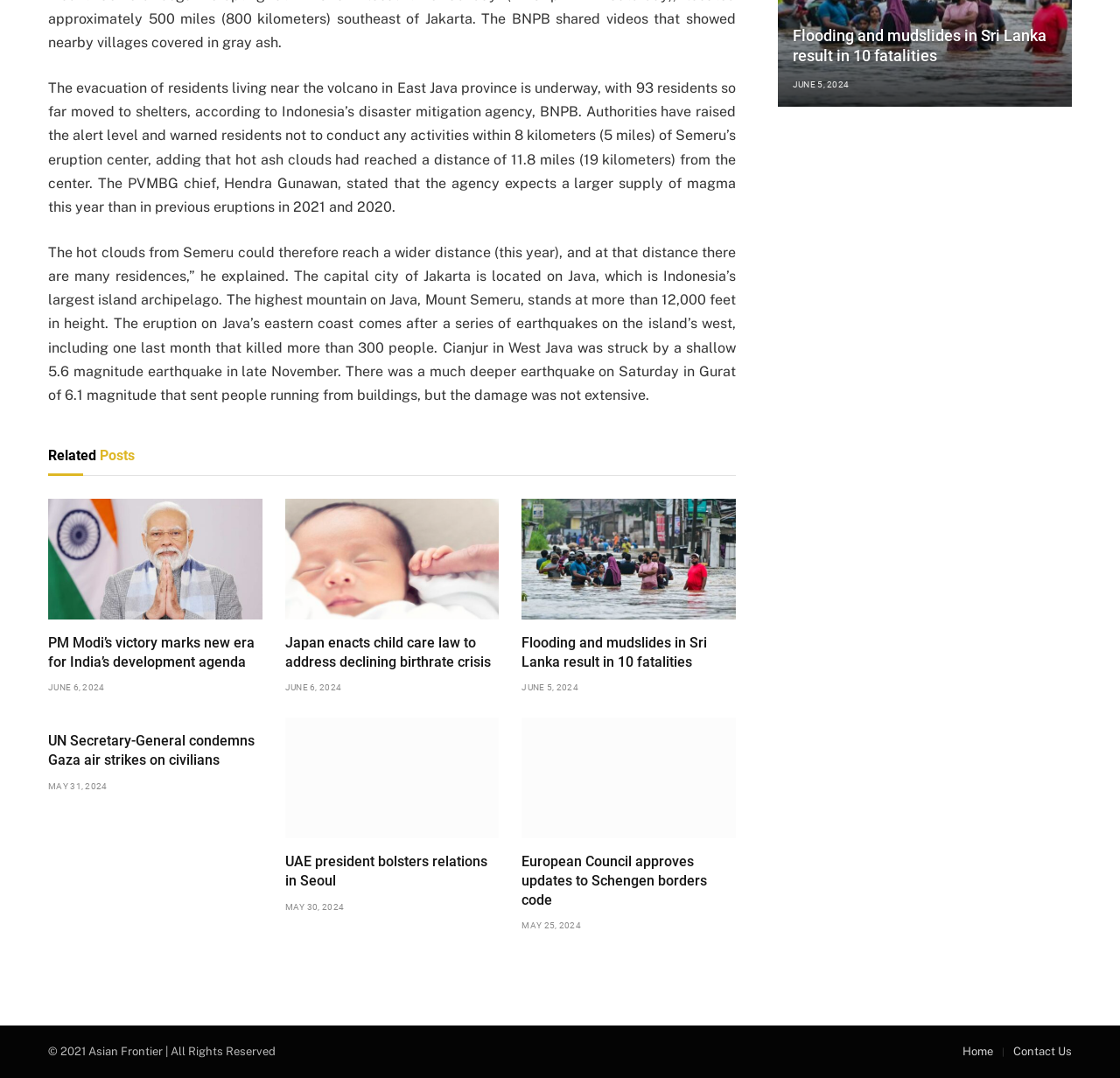Using a single word or phrase, answer the following question: 
What is the name of the mountain mentioned in the article?

Mount Semeru